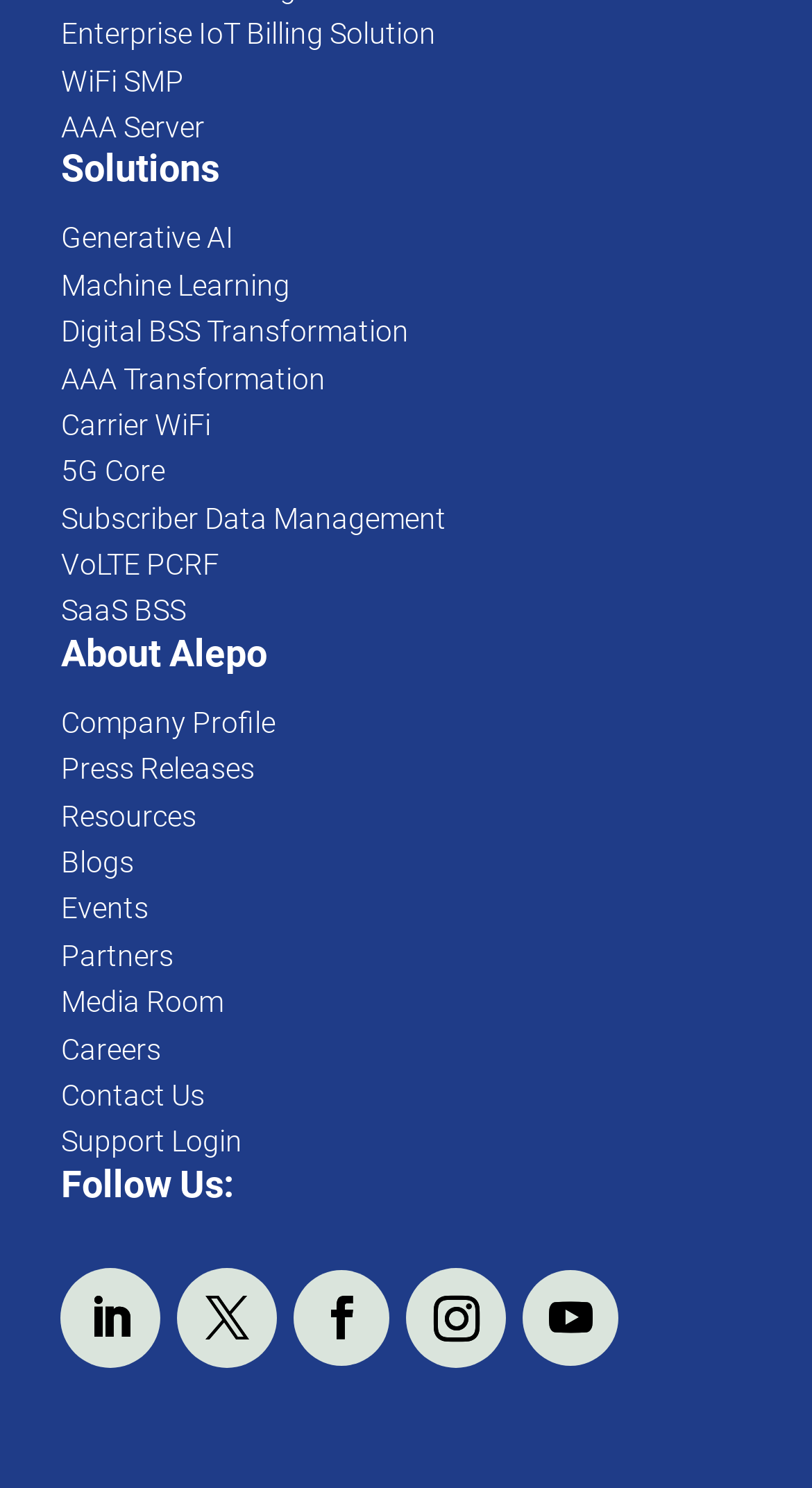Please identify the bounding box coordinates of where to click in order to follow the instruction: "Follow on Twitter".

[0.362, 0.853, 0.48, 0.918]